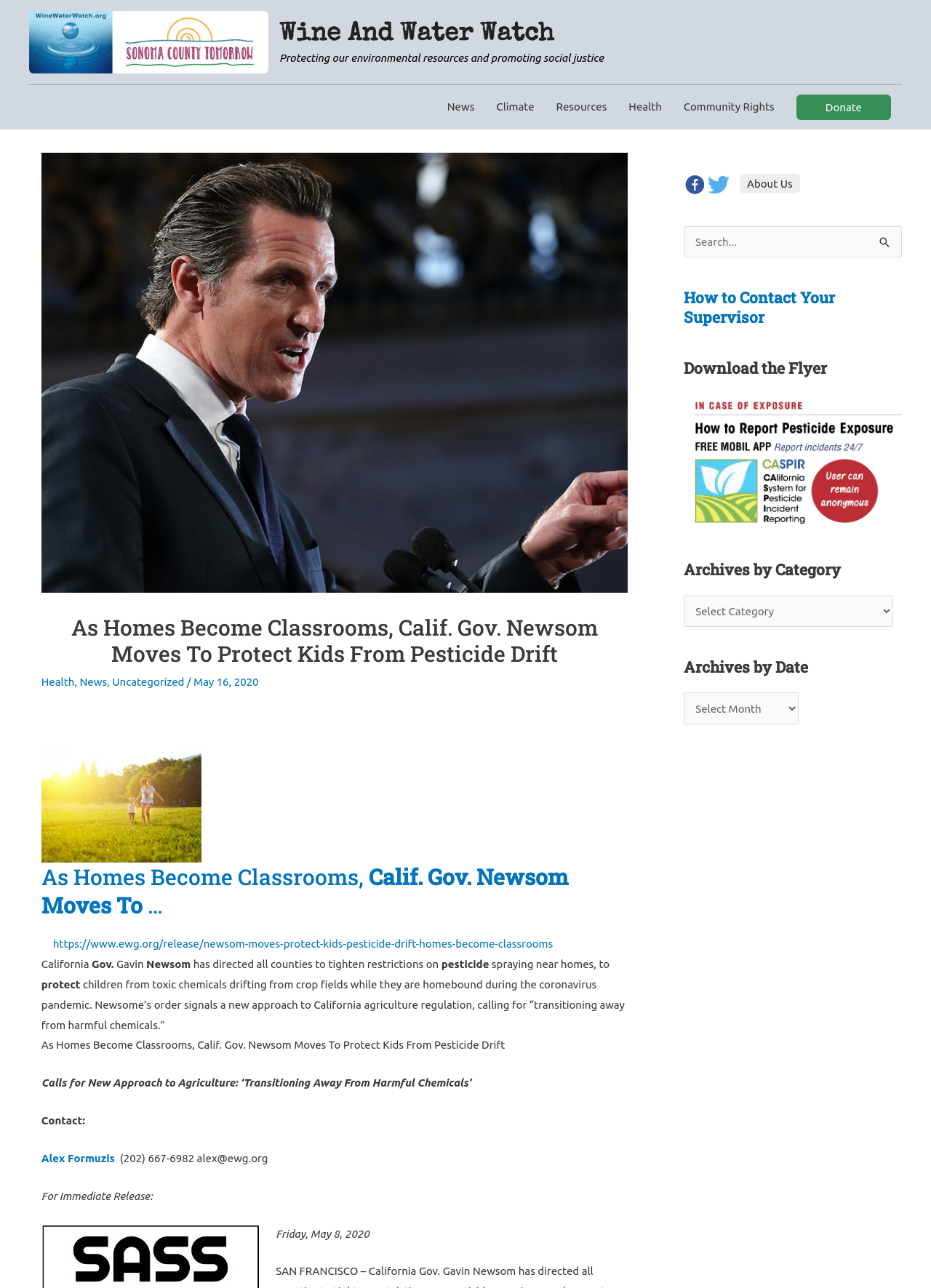What is the topic of the article?
Please interpret the details in the image and answer the question thoroughly.

I inferred the topic of the article by reading the heading 'As Homes Become Classrooms, Calif. Gov. Newsom Moves To Protect Kids From Pesticide Drift' and understanding the context of the webpage.